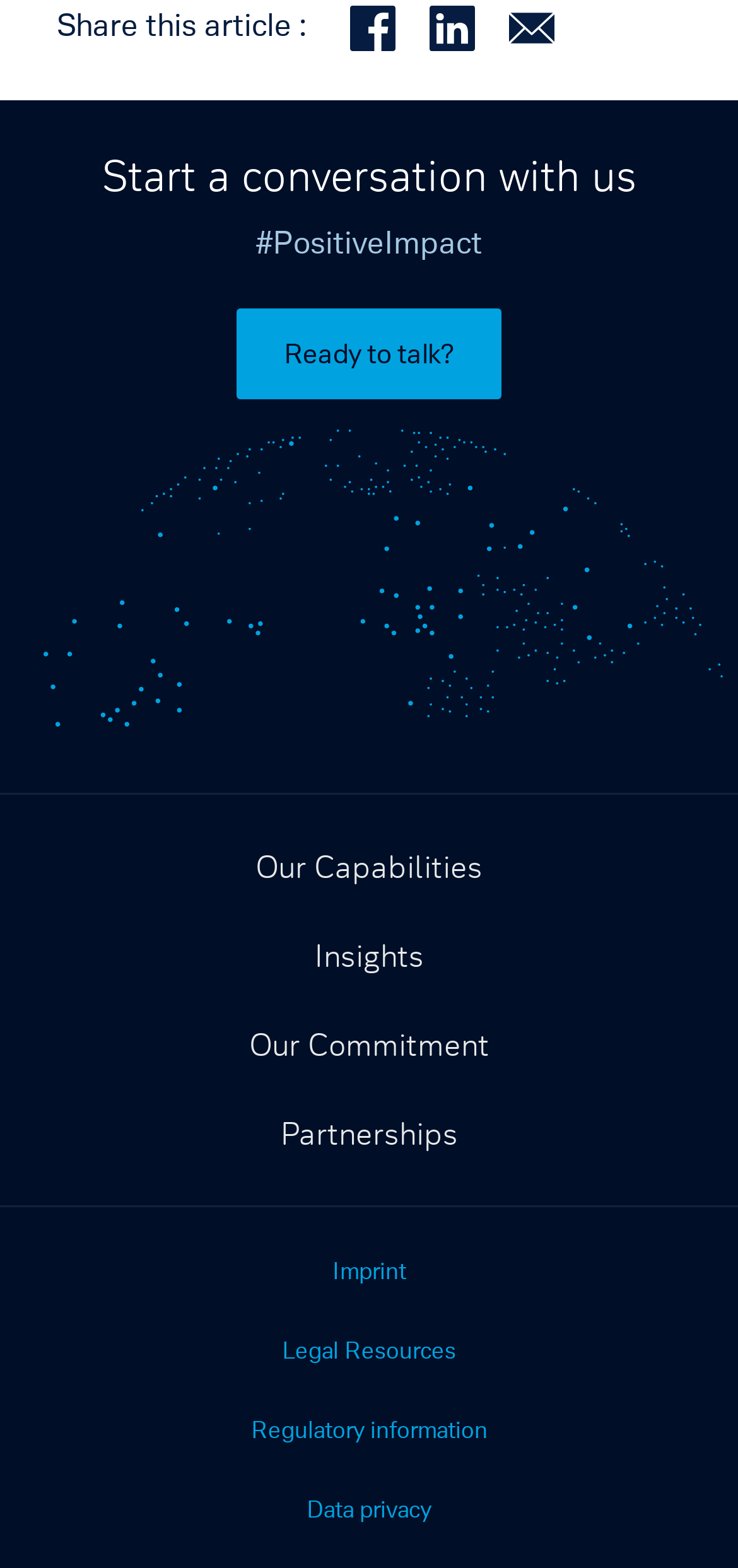Please find the bounding box coordinates for the clickable element needed to perform this instruction: "Read Recent Blogs".

None